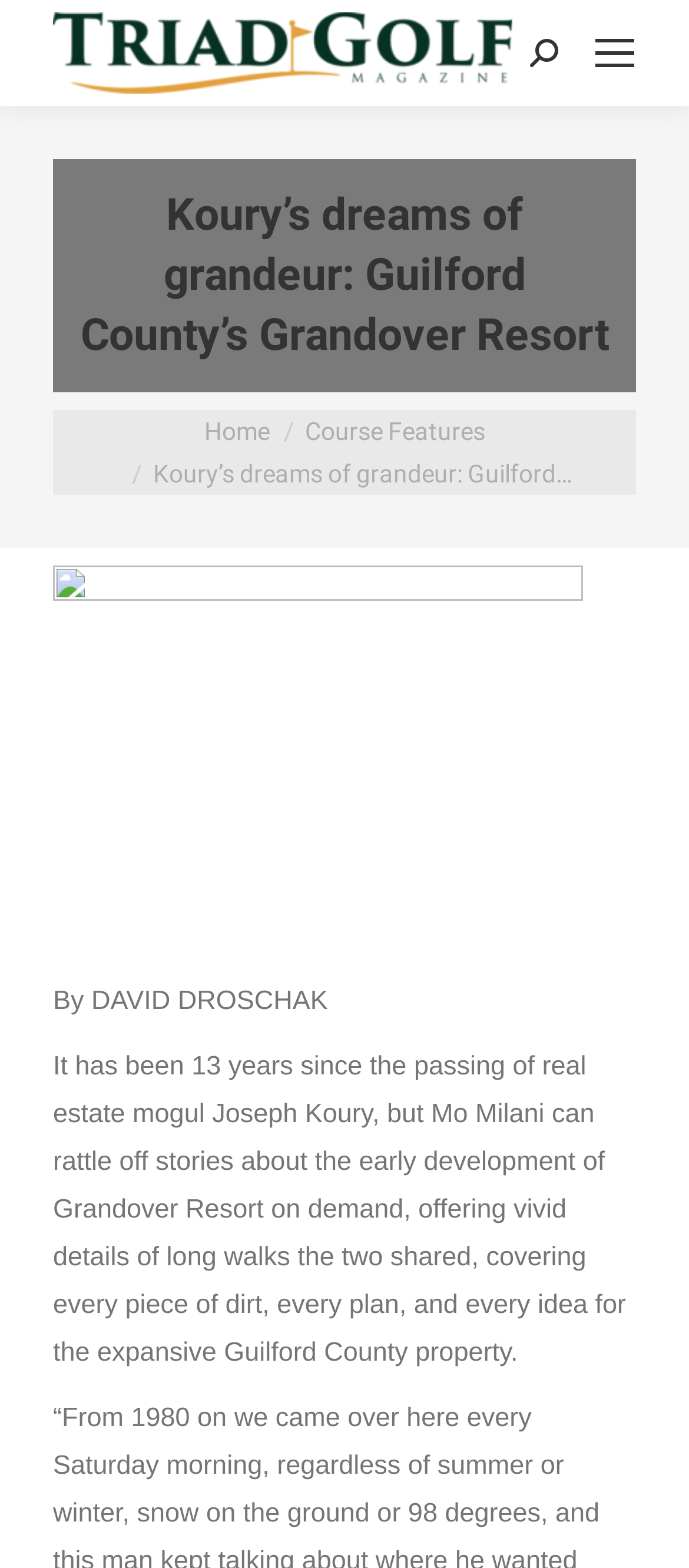Who is the author of the article?
Answer the question with a detailed explanation, including all necessary information.

The article mentions 'By DAVID DROSCHAK' at the beginning of the text, indicating that DAVID DROSCHAK is the author of the article.